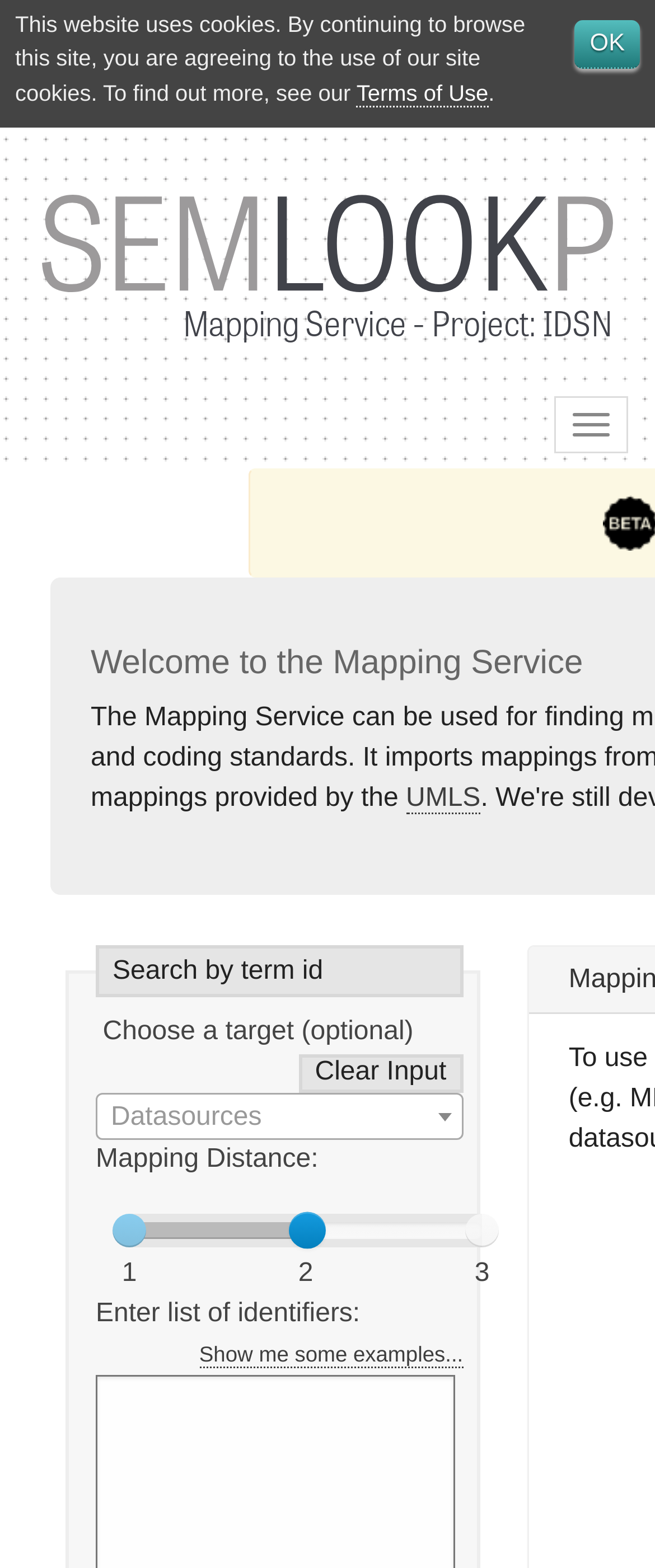Please reply with a single word or brief phrase to the question: 
What is the text above the 'Datasources' combobox?

Choose a target (optional)